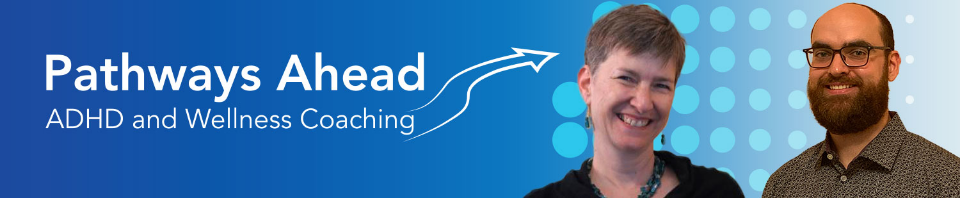Give a thorough caption of the image, focusing on all visible elements.

The image features a vibrant and engaging banner titled "Pathways Ahead," which highlights ADHD and Wellness Coaching. The background exhibits a smooth gradient of blue hues, enhancing the visual appeal and professional tone. On the left, a smiling woman with short hair appears, exuding warmth and approachability, suggesting an inviting atmosphere for potential clients. To her right, a man with a beard and glasses complements the image with a confident yet friendly demeanor. The overall design emphasizes a modern and supportive approach to wellness coaching, aligning with the services provided for individuals navigating ADHD challenges. The prominent arrow points forward, symbolizing direction and progress in personal development and life coaching.